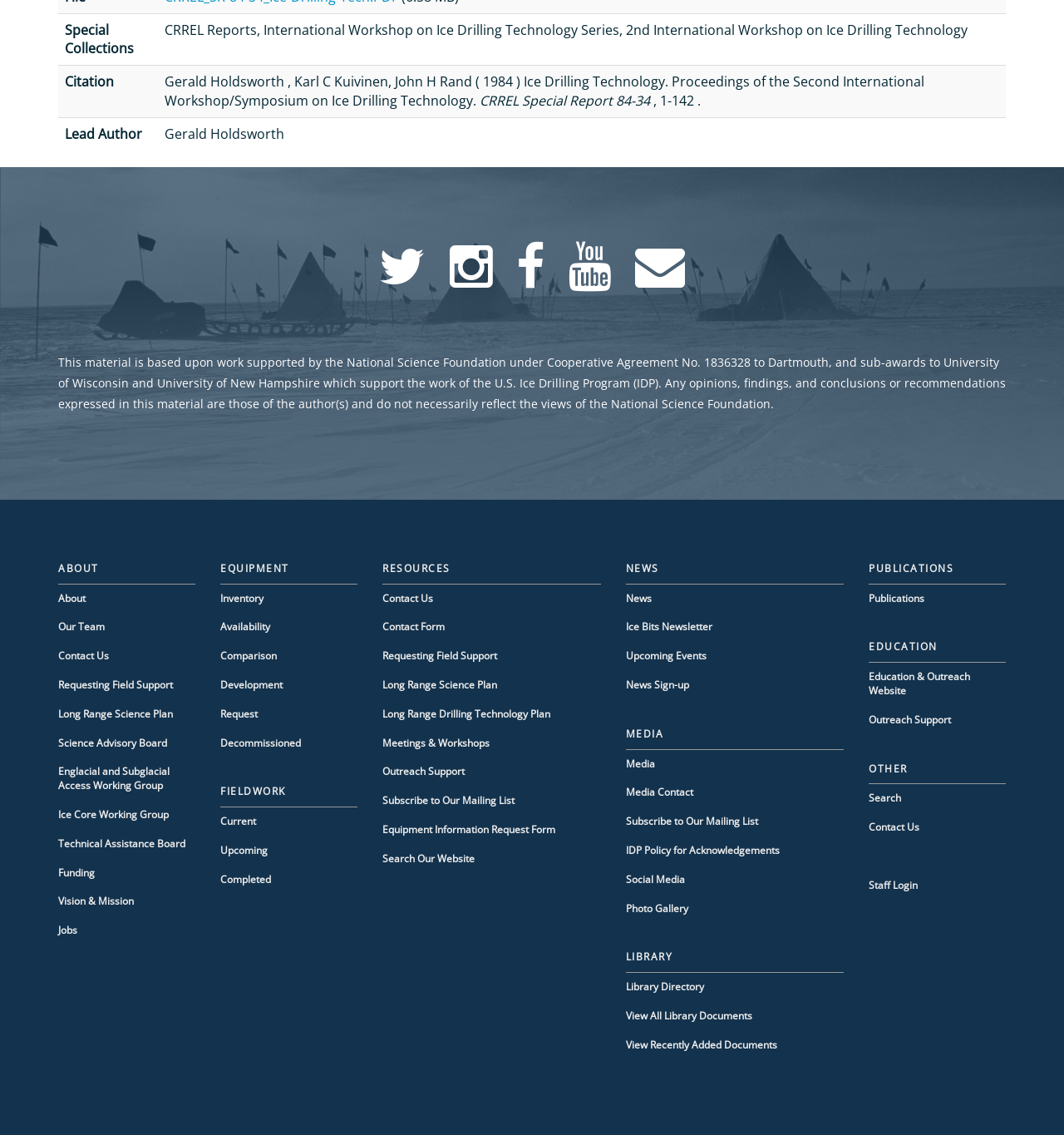Please identify the bounding box coordinates of the clickable area that will allow you to execute the instruction: "Contact the team".

[0.055, 0.546, 0.098, 0.558]